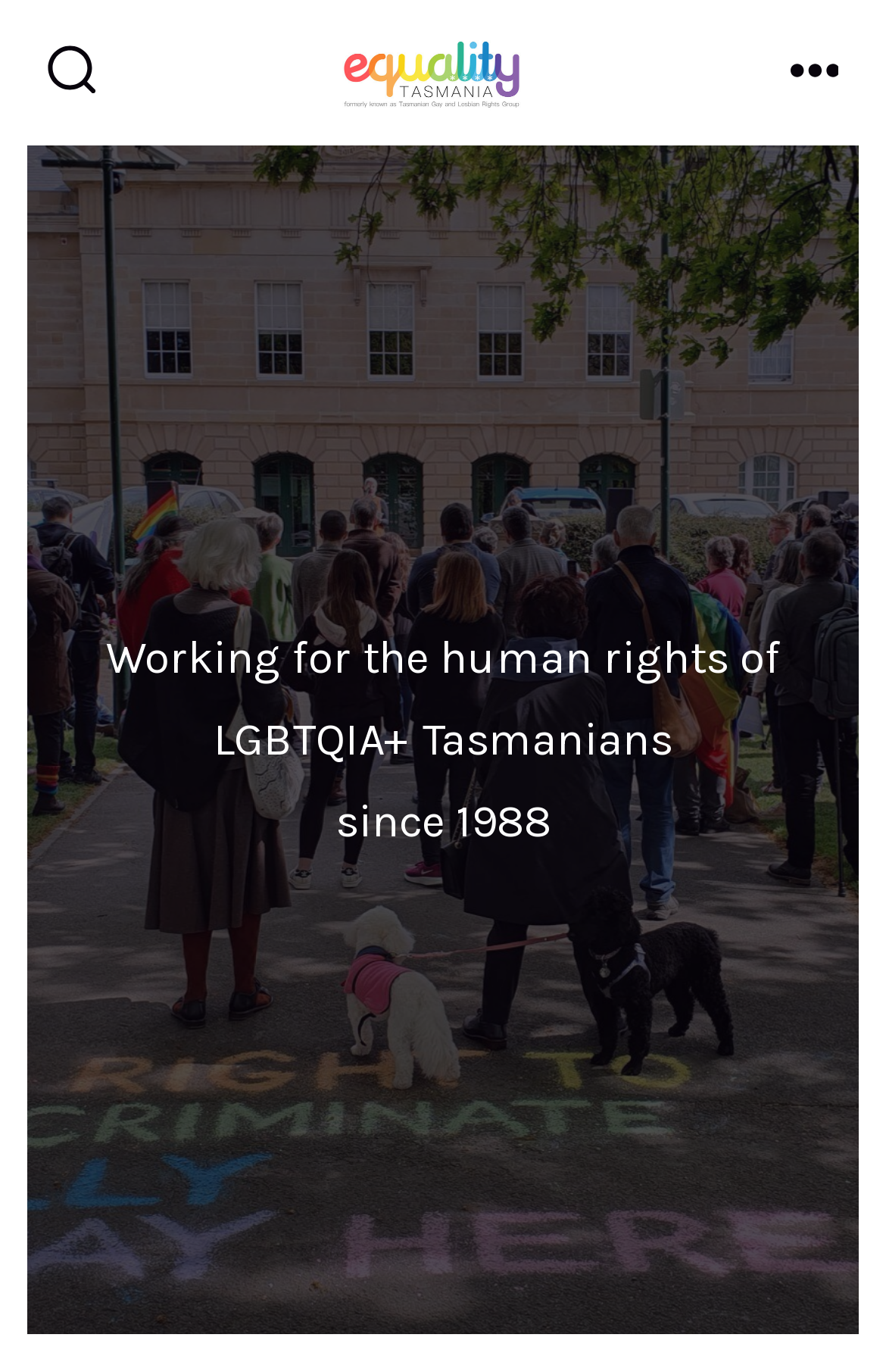What is the name of the organization?
Give a single word or phrase answer based on the content of the image.

Equality Tasmania